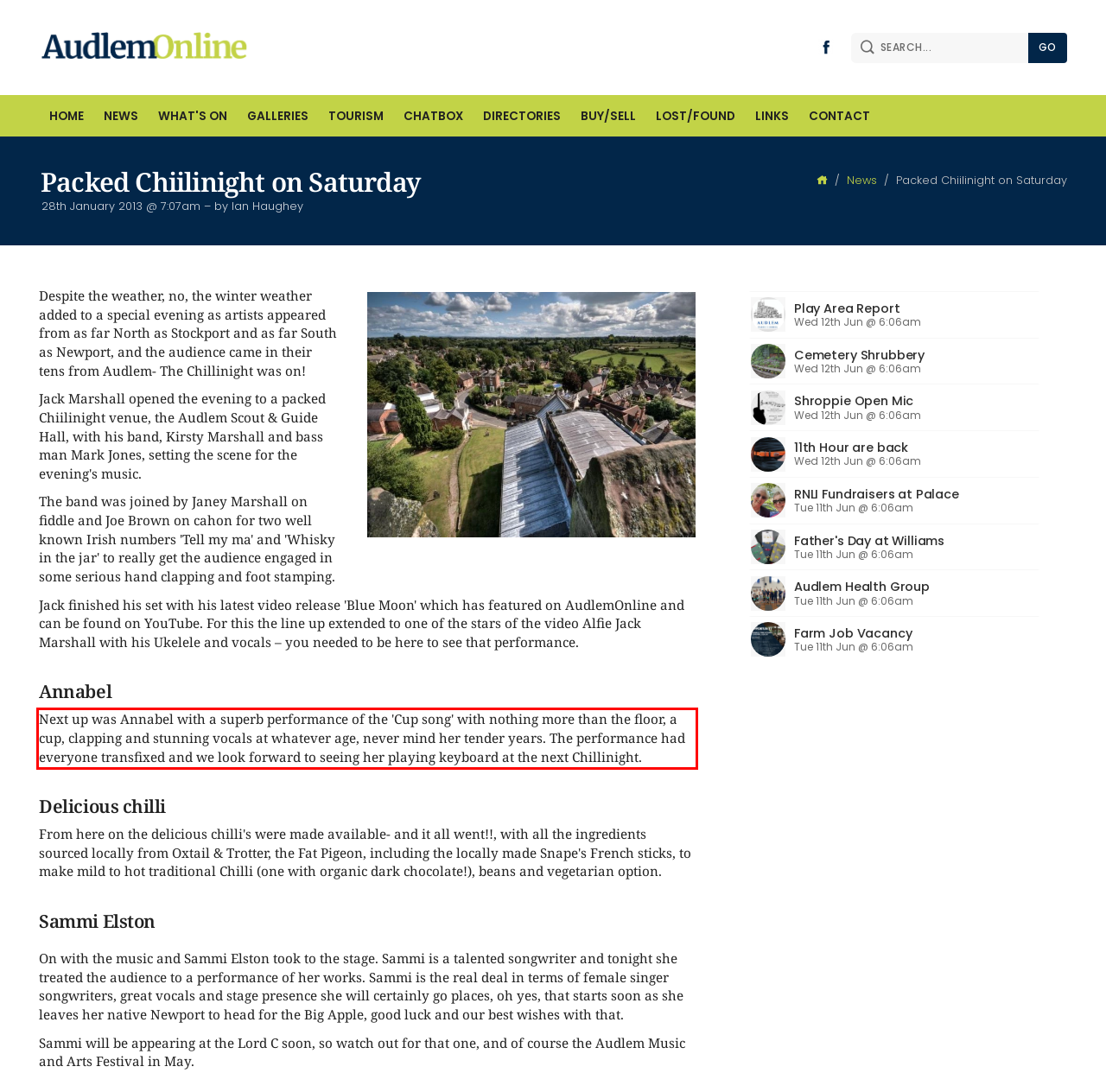View the screenshot of the webpage and identify the UI element surrounded by a red bounding box. Extract the text contained within this red bounding box.

Next up was Annabel with a superb performance of the 'Cup song' with nothing more than the floor, a cup, clapping and stunning vocals at whatever age, never mind her tender years. The performance had everyone transfixed and we look forward to seeing her playing keyboard at the next Chillinight.